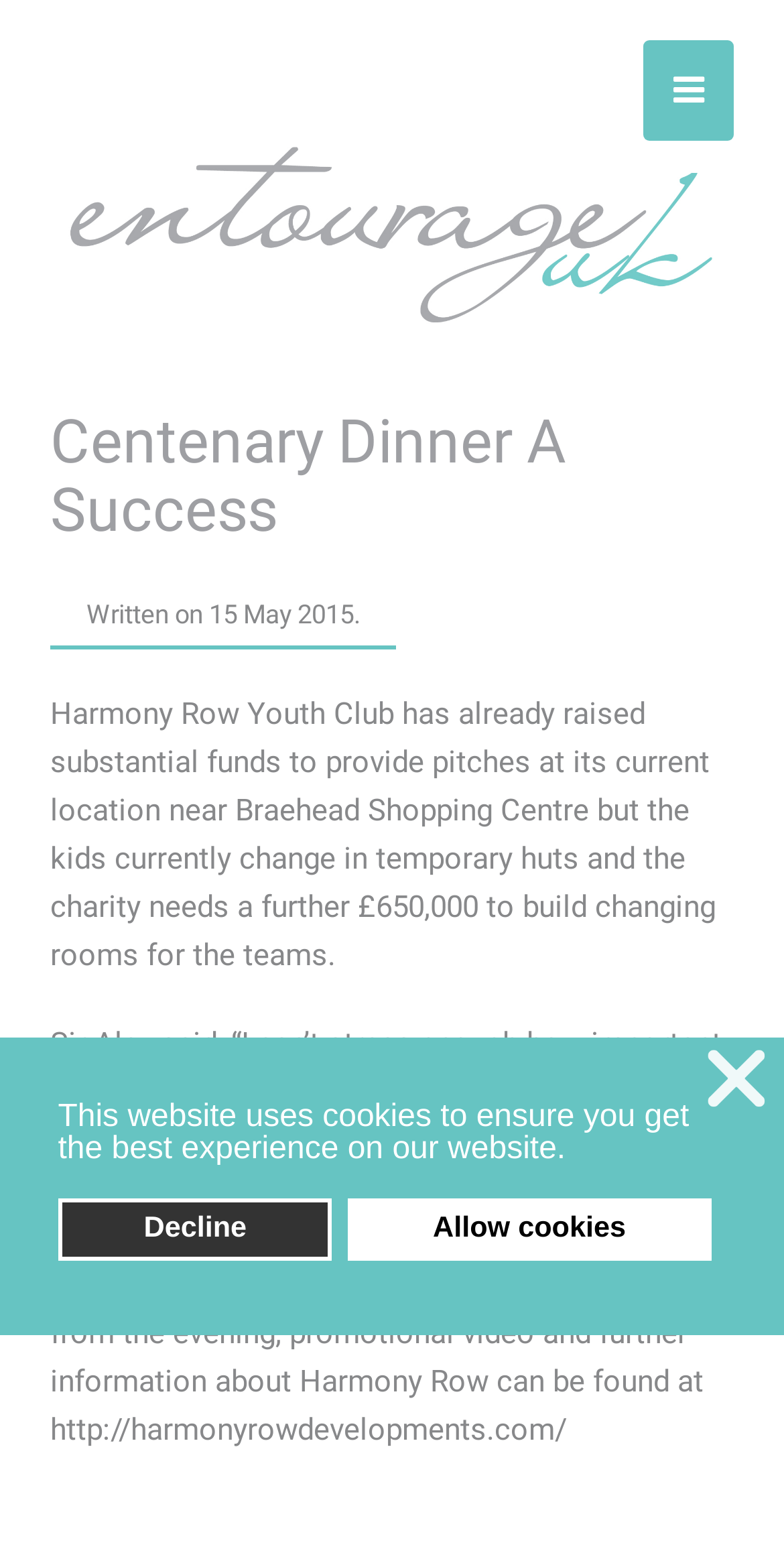Who is quoted in the article?
Respond with a short answer, either a single word or a phrase, based on the image.

Sir Alex